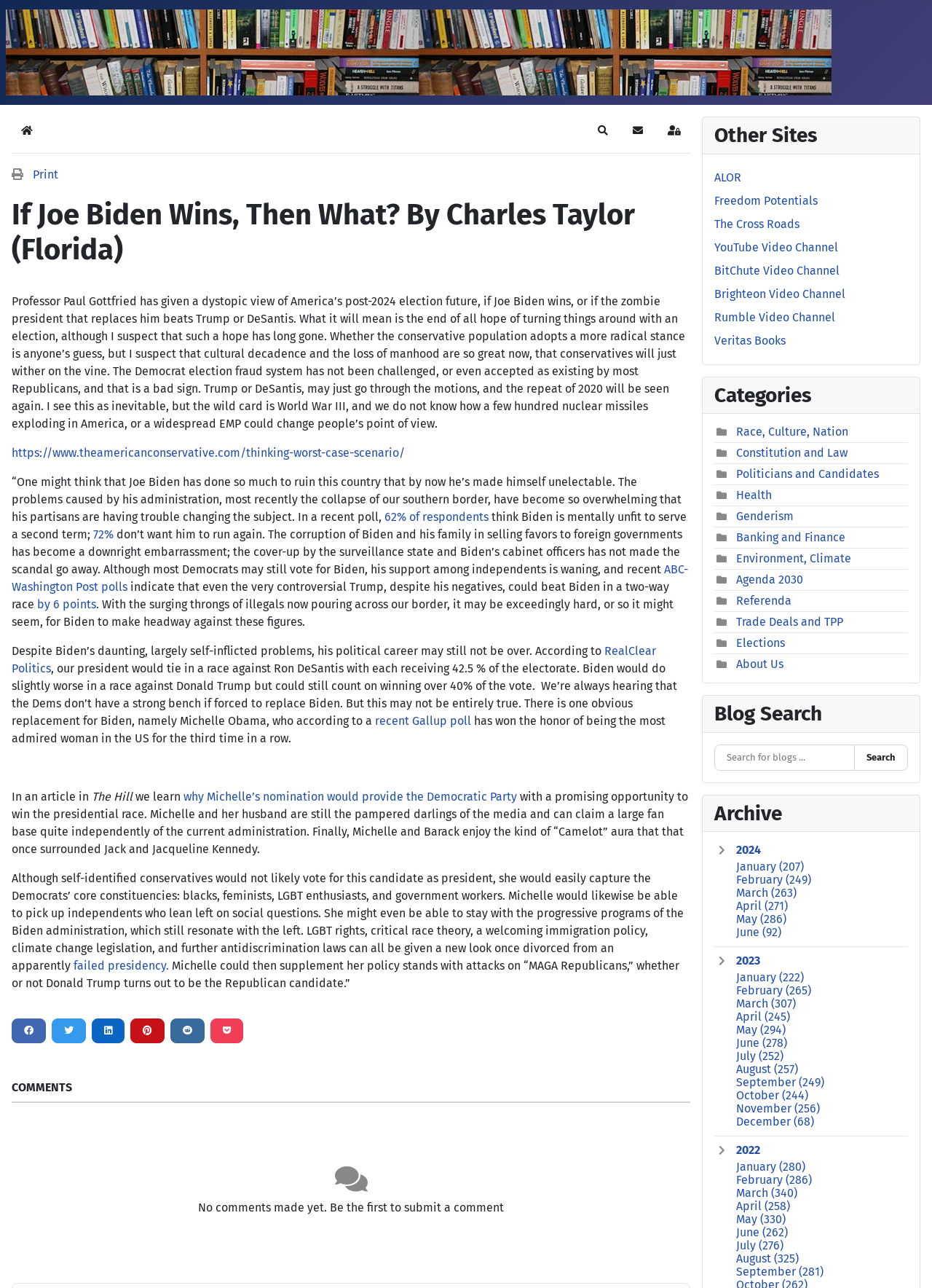What is the author of the article?
Answer the question with as much detail as you can, using the image as a reference.

The author of the article can be found in the heading 'If Joe Biden Wins, Then What? By Charles Taylor (Florida)' at the top of the webpage.